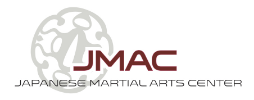What type of martial arts does the center focus on?
Answer with a single word or phrase, using the screenshot for reference.

Japanese